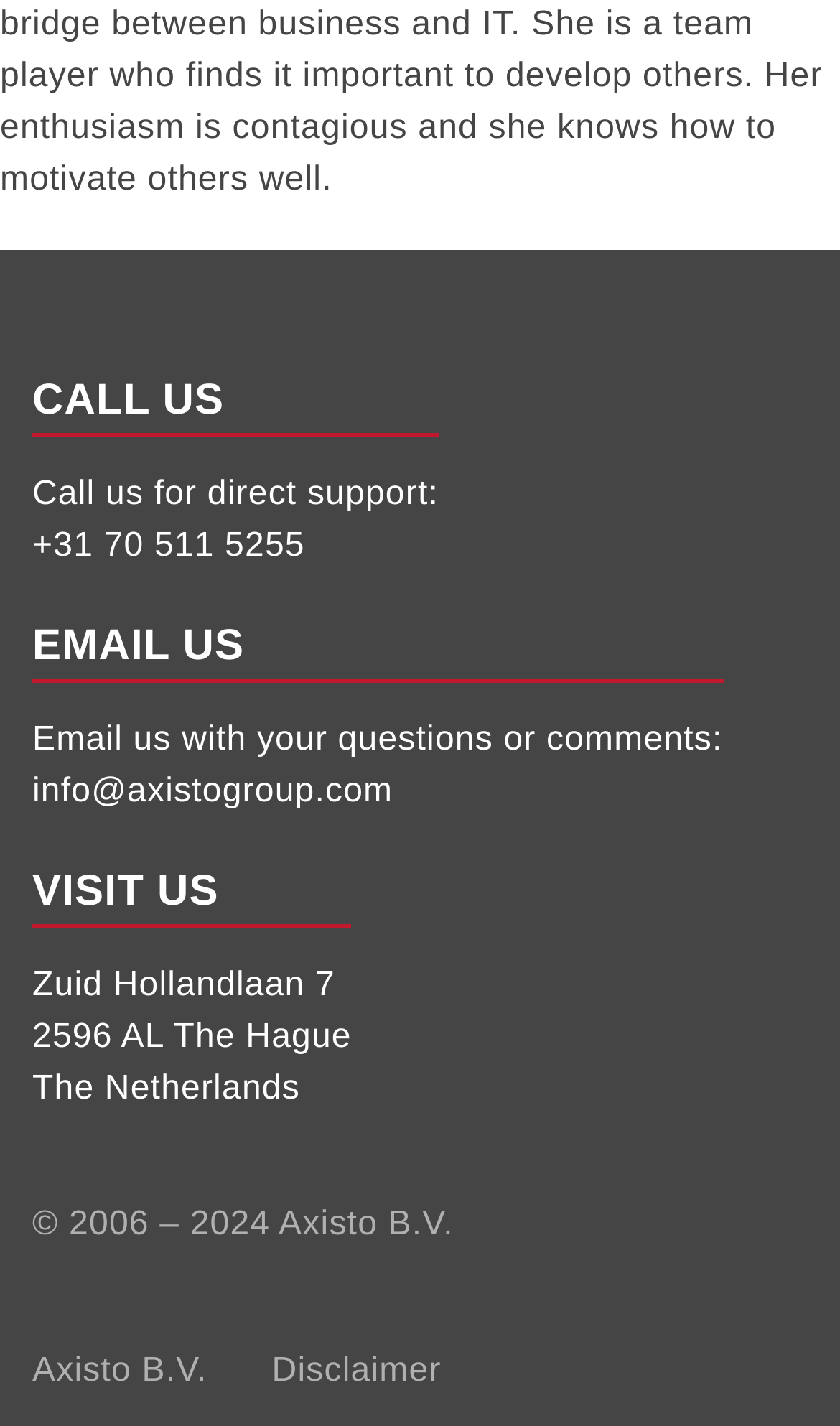Locate the bounding box of the UI element defined by this description: "info@axistogroup.com". The coordinates should be given as four float numbers between 0 and 1, formatted as [left, top, right, bottom].

[0.038, 0.538, 0.468, 0.574]